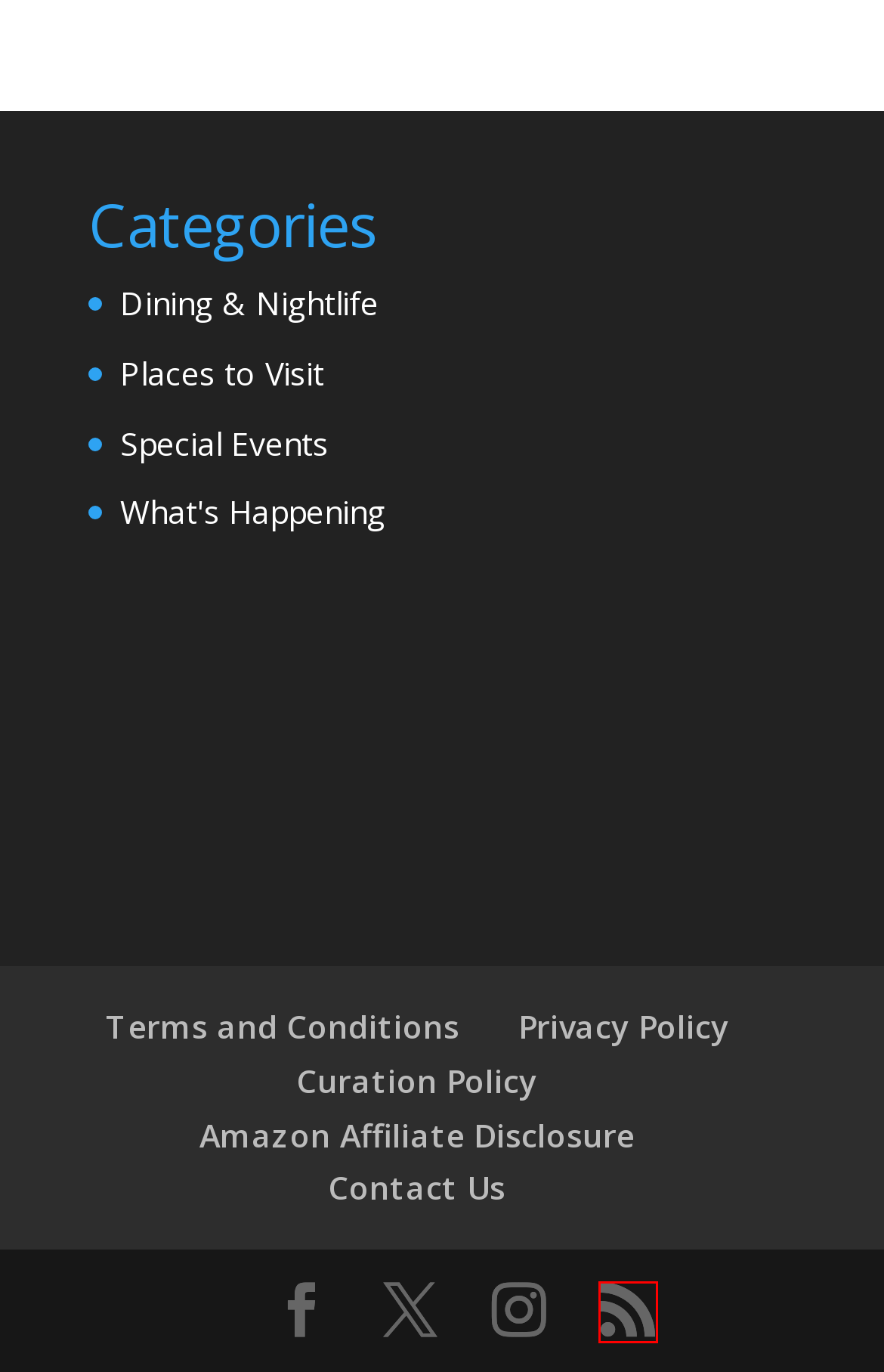You are provided a screenshot of a webpage featuring a red bounding box around a UI element. Choose the webpage description that most accurately represents the new webpage after clicking the element within the red bounding box. Here are the candidates:
A. Contact - All Around Saint Louis
B. Special Events Archives - All Around Saint Louis
C. Curation Policy - All Around Saint Louis
D. Amazon Affiliate Disclosure - All Around Saint Louis
E. All Around Saint Louis
F. What's Happening Archives - All Around Saint Louis
G. Privacy Policy - All Around Saint Louis
H. Terms and Conditions - All Around Saint Louis

E